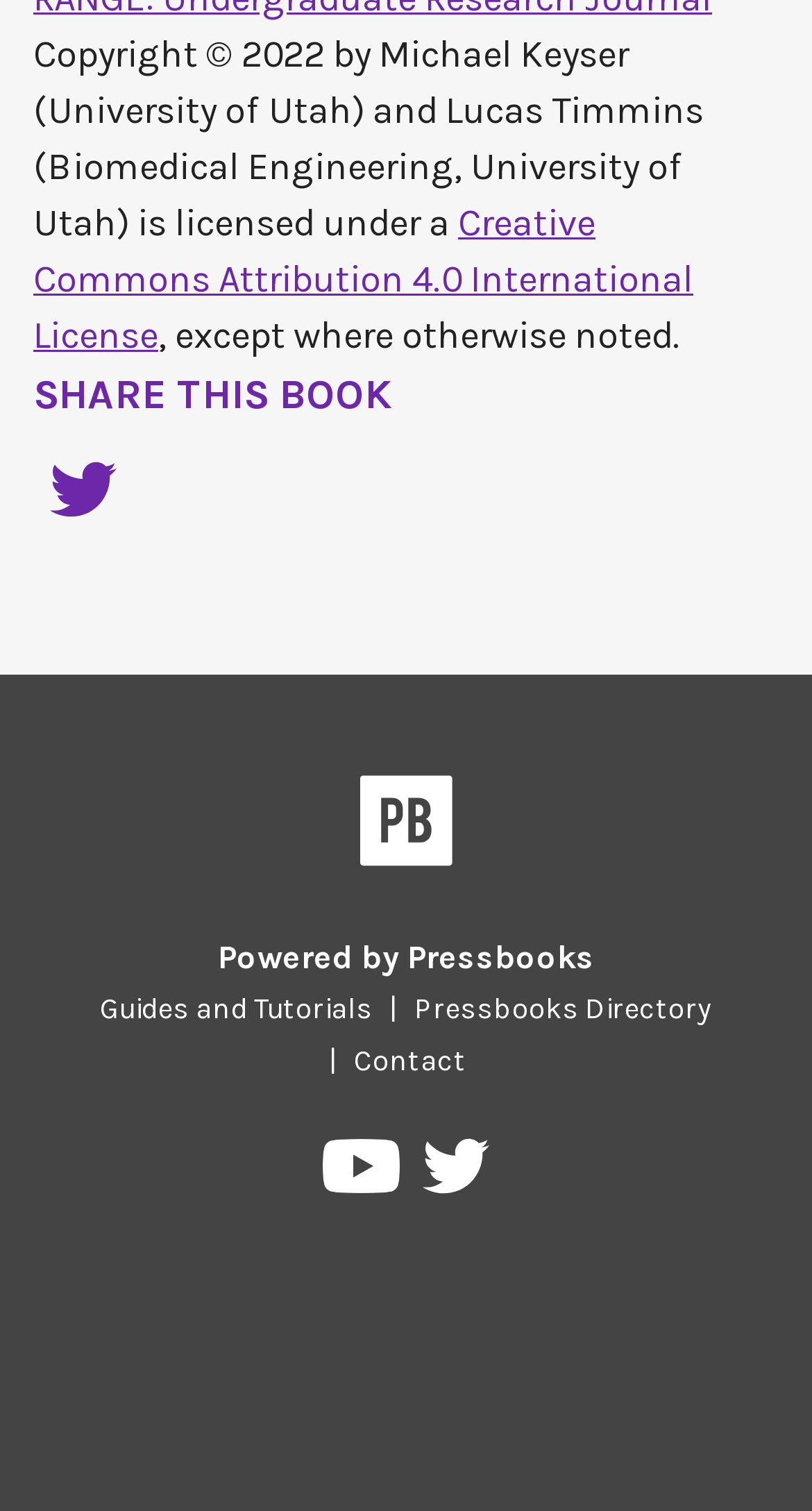Using the format (top-left x, top-left y, bottom-right x, bottom-right y), provide the bounding box coordinates for the described UI element. All values should be floating point numbers between 0 and 1: parent_node: Powered by Pressbooks title="Pressbooks"

[0.442, 0.512, 0.558, 0.584]